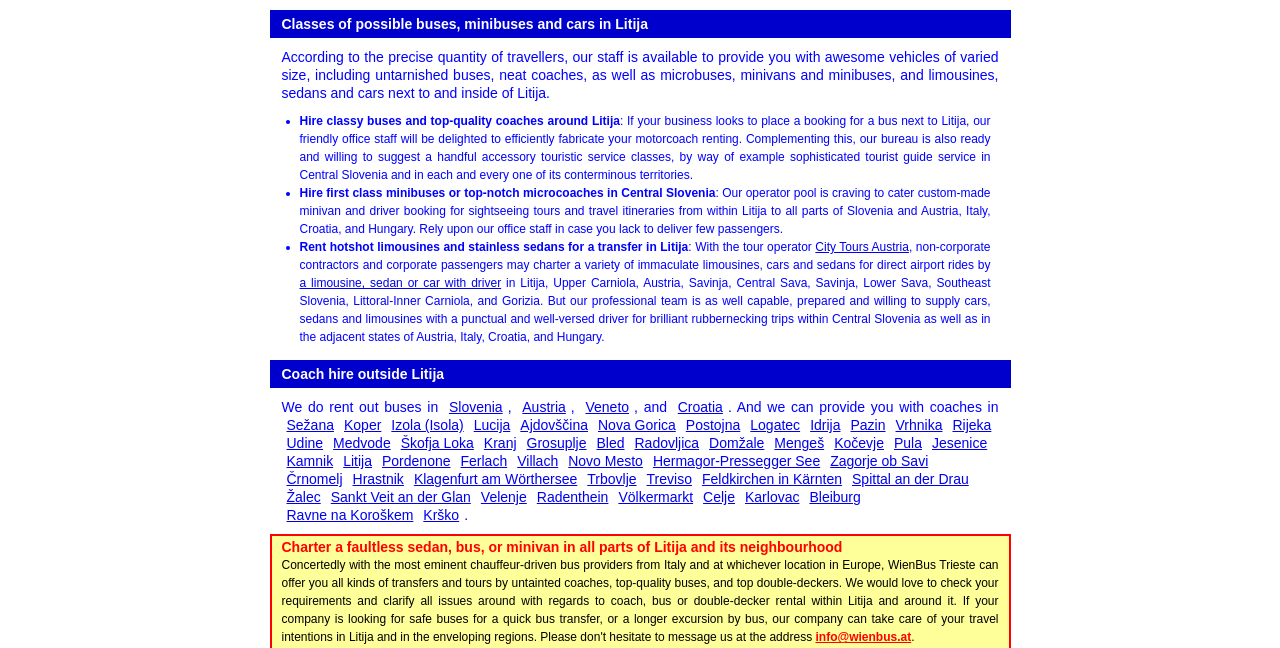Locate the bounding box coordinates of the element that needs to be clicked to carry out the instruction: "Click City Tours Austria". The coordinates should be given as four float numbers ranging from 0 to 1, i.e., [left, top, right, bottom].

[0.637, 0.371, 0.71, 0.393]